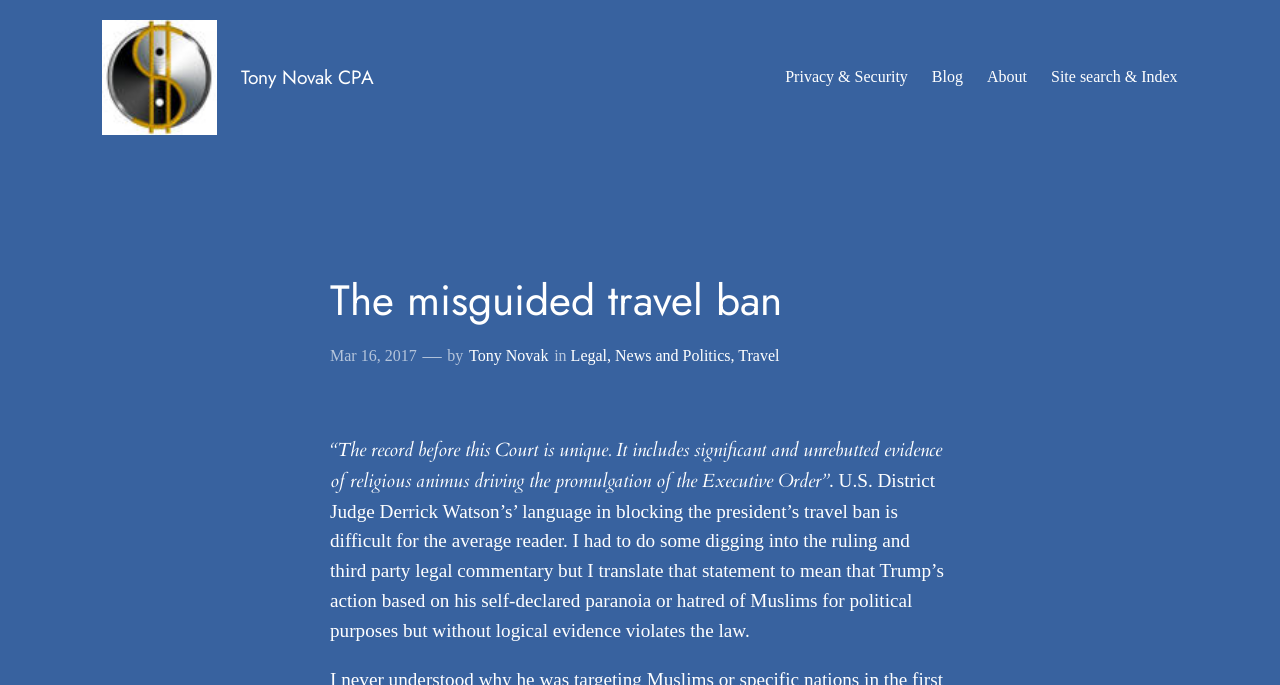Pinpoint the bounding box coordinates of the clickable element needed to complete the instruction: "view the about page". The coordinates should be provided as four float numbers between 0 and 1: [left, top, right, bottom].

[0.771, 0.095, 0.802, 0.131]